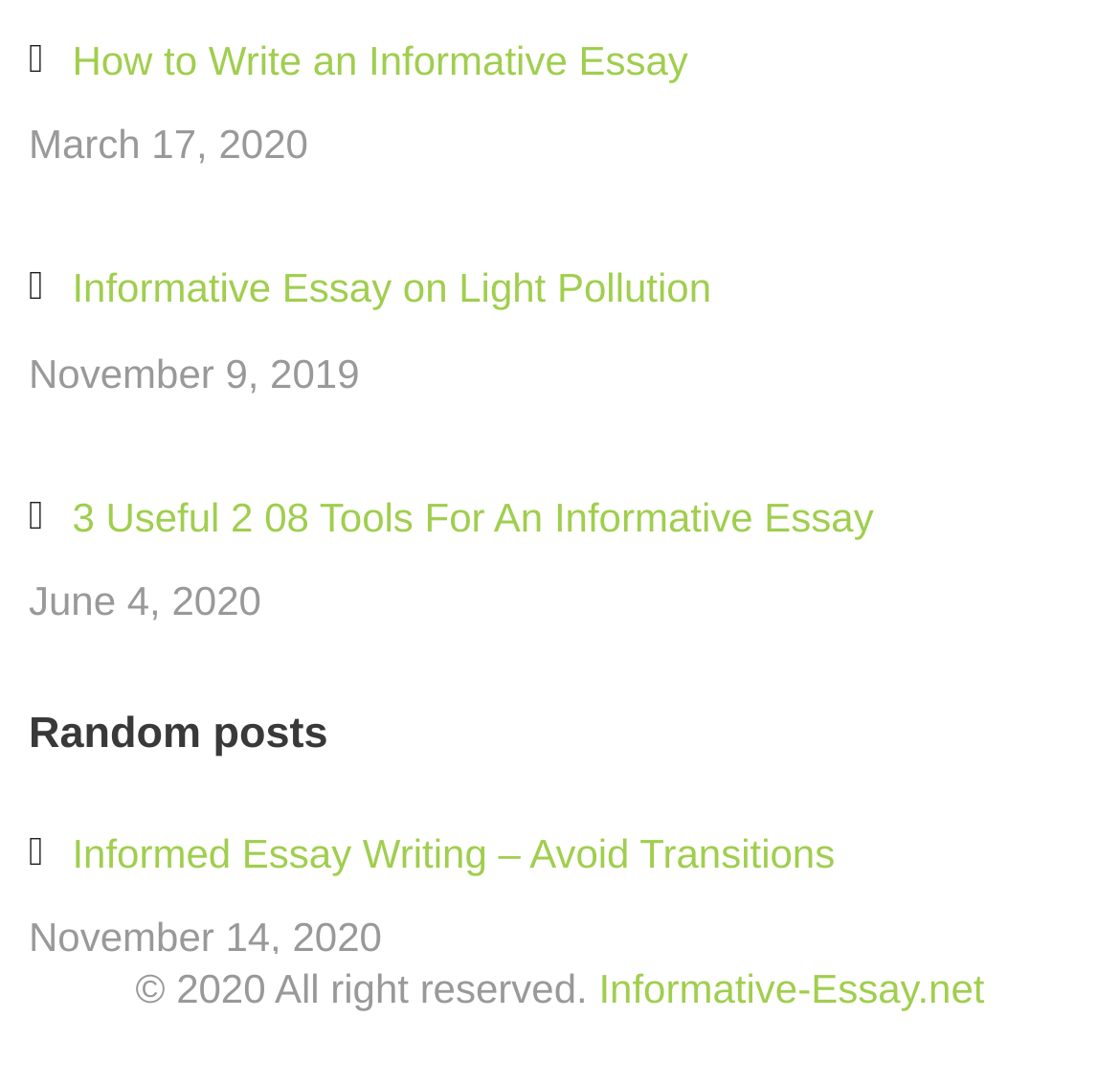Using the provided element description: "Informative Essay on Light Pollution", identify the bounding box coordinates. The coordinates should be four floats between 0 and 1 in the order [left, top, right, bottom].

[0.026, 0.223, 0.635, 0.311]